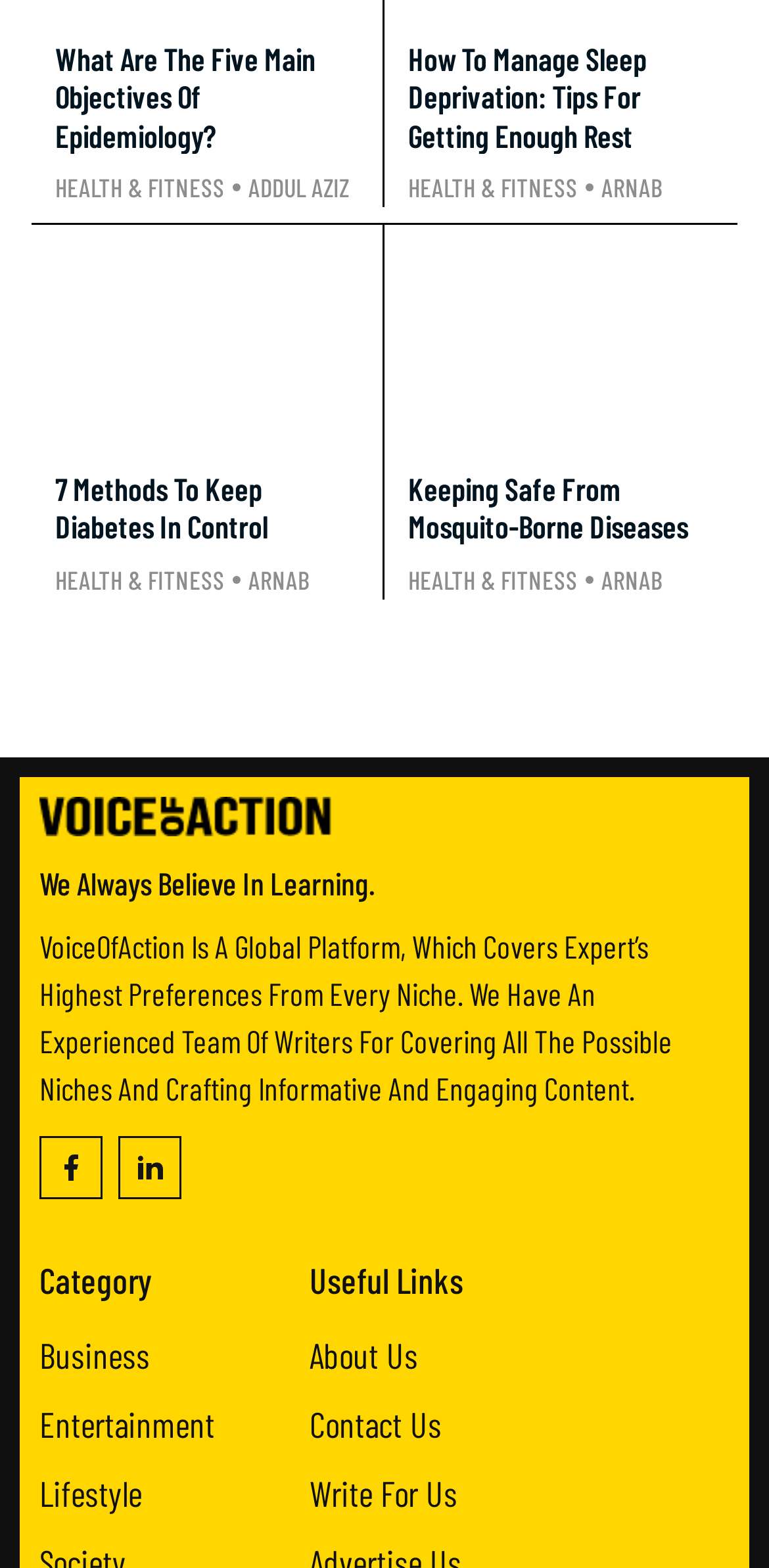What are the categories listed on the webpage?
Please give a detailed and elaborate explanation in response to the question.

The categories listed on the webpage can be determined by looking at the links 'Business', 'Entertainment', and 'Lifestyle' under the heading 'Category'.